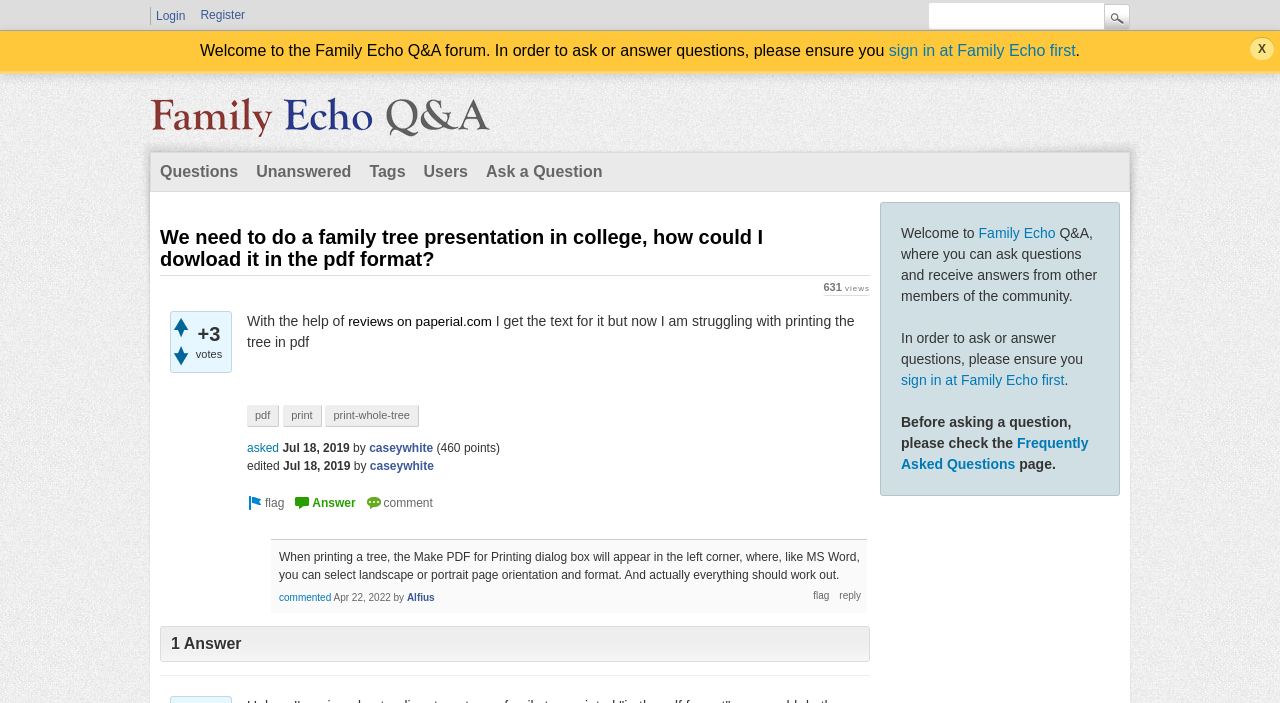Can you pinpoint the bounding box coordinates for the clickable element required for this instruction: "Search for a question"? The coordinates should be four float numbers between 0 and 1, i.e., [left, top, right, bottom].

[0.862, 0.006, 0.883, 0.043]